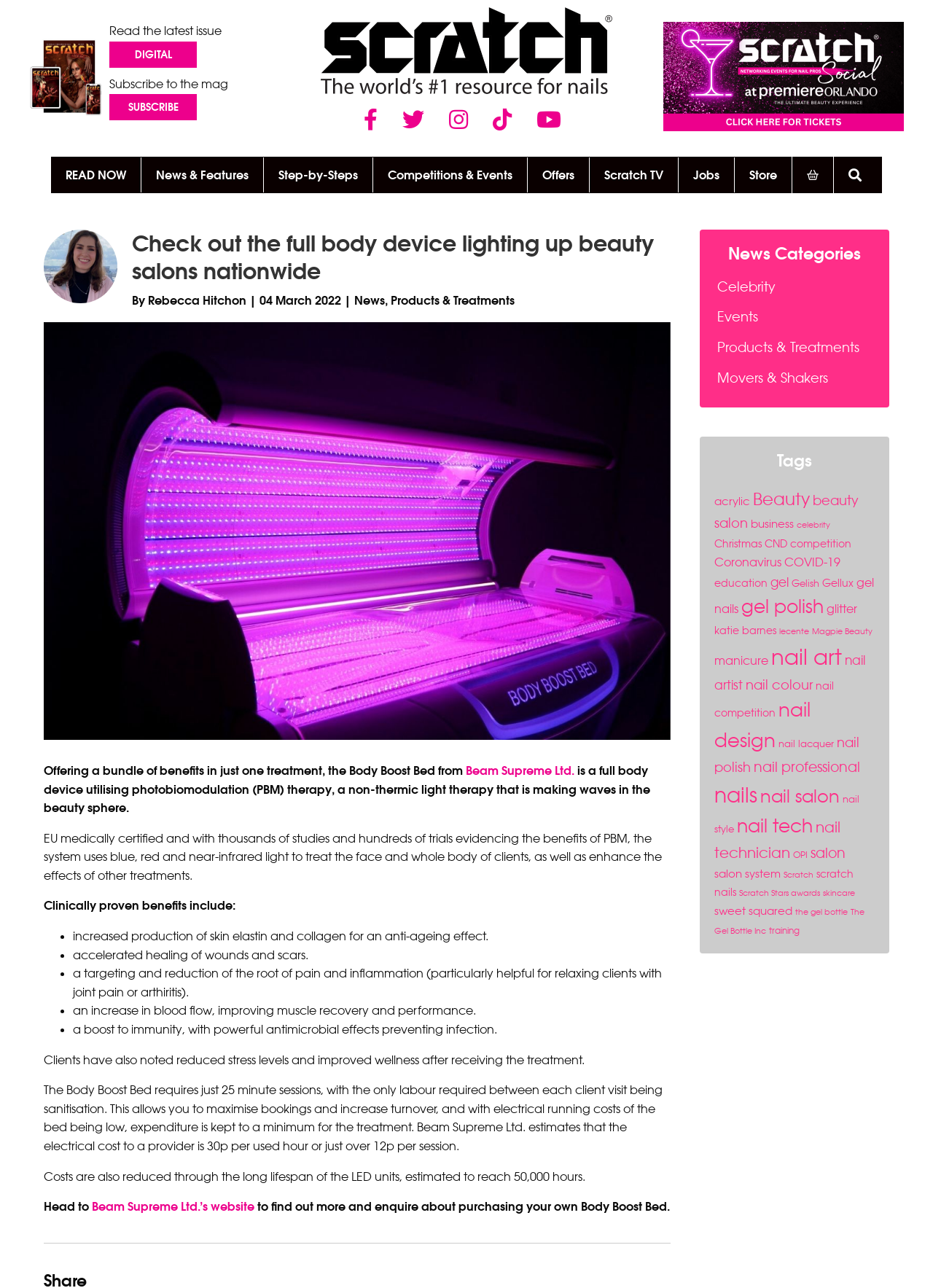What is the estimated electrical cost to a provider per session?
Kindly offer a comprehensive and detailed response to the question.

The webpage estimates that the electrical cost to a provider is 30p per used hour or just over 12p per session. This information can be obtained from the text 'Beam Supreme Ltd. estimates that the electrical cost to a provider is 30p per used hour or just over 12p per session'.